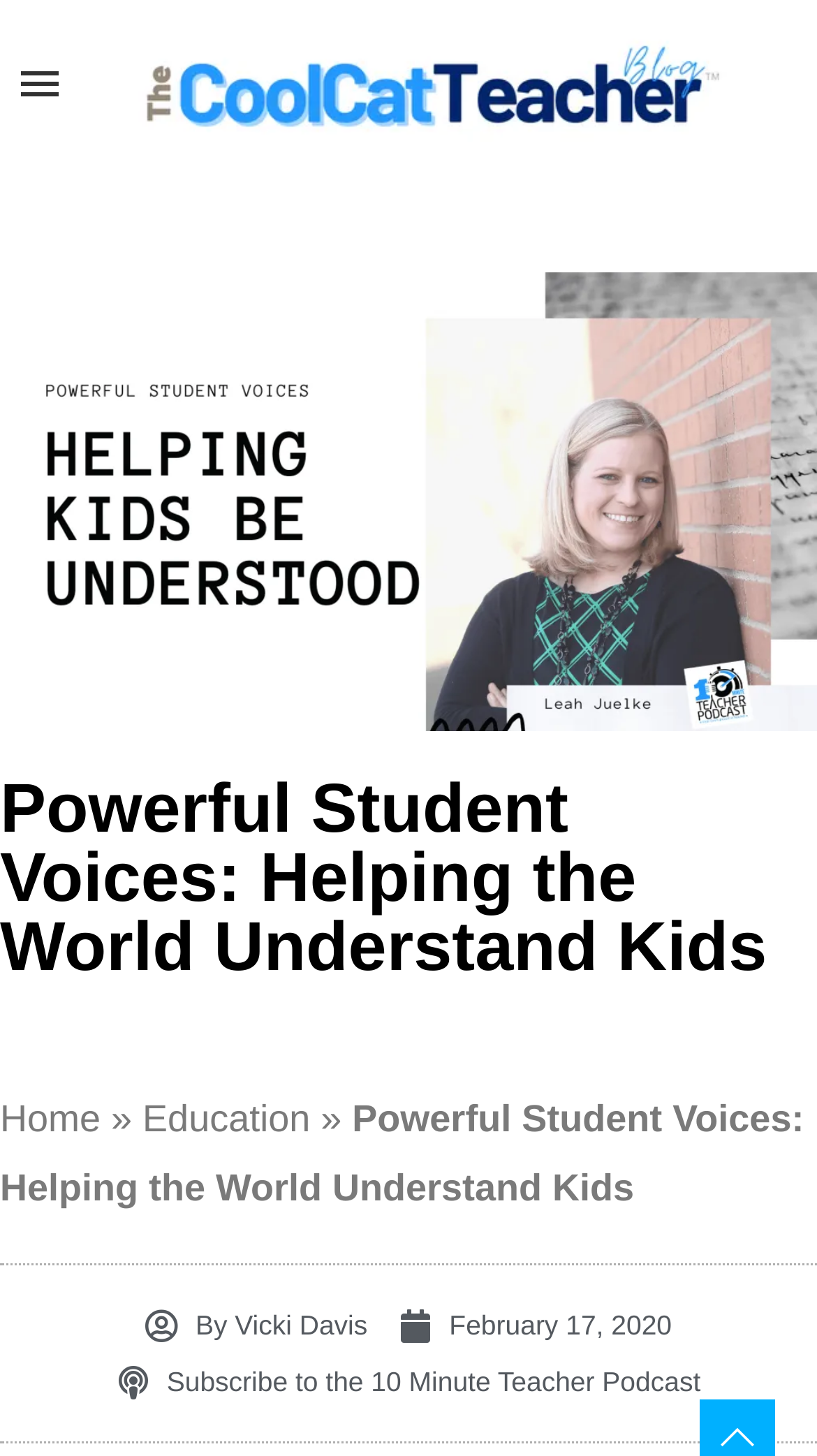Extract the bounding box coordinates of the UI element described by: "alt="Cool Cat Teacher Blog"". The coordinates should include four float numbers ranging from 0 to 1, e.g., [left, top, right, bottom].

[0.154, 0.014, 0.923, 0.043]